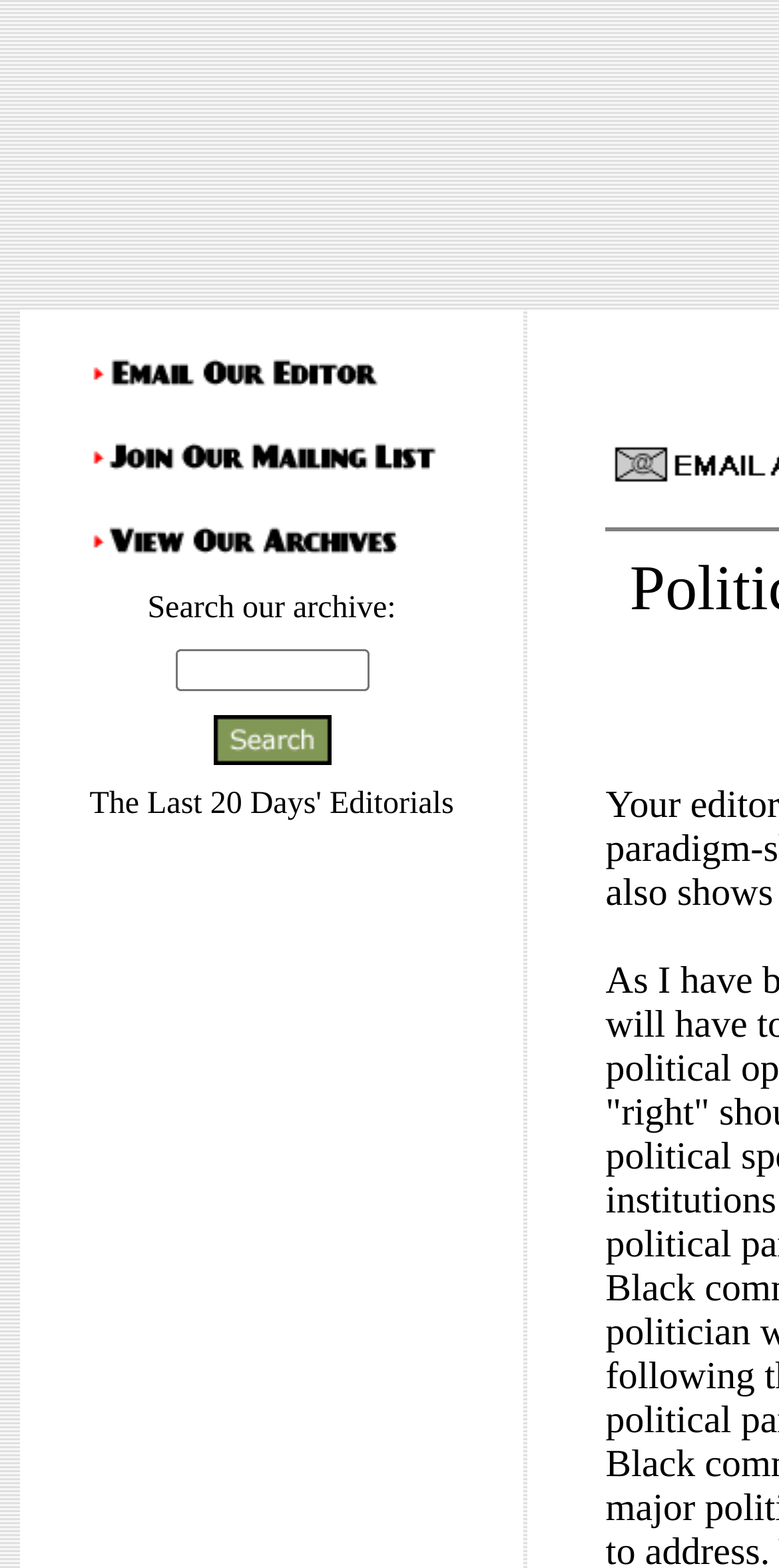Create an elaborate caption that covers all aspects of the webpage.

The webpage is titled ':: BlackElectorate.com ::'. At the top, there are three links, 'Email Our Editor', 'Join Our Mailing List', and 'View Our Archives', each accompanied by an image. These links are positioned horizontally, with 'Email Our Editor' on the left, 'Join Our Mailing List' in the middle, and 'View Our Archives' on the right. 

Below these links, there is a search function. The text 'Search our archive:' is displayed, followed by a textbox where users can input their search queries. To the right of the textbox is a 'Search' button.